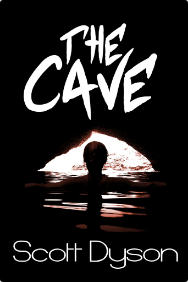Provide a comprehensive description of the image.

This image features the book cover for "The Cave" by Scott Dyson. The striking design utilizes high contrast, predominantly featuring a dark background with a silhouette of a figure standing in shallow water, gazing towards a cave entrance illuminated by a soft light. The title "THE CAVE" is boldly displayed at the top in an eye-catching font, suggesting a sense of mystery and intrigue. The author's name, "Scott Dyson," is elegantly placed at the bottom, enhancing the overall aesthetic of the cover. This captivating artwork hints at themes of exploration and suspense, inviting readers to delve into the story within.